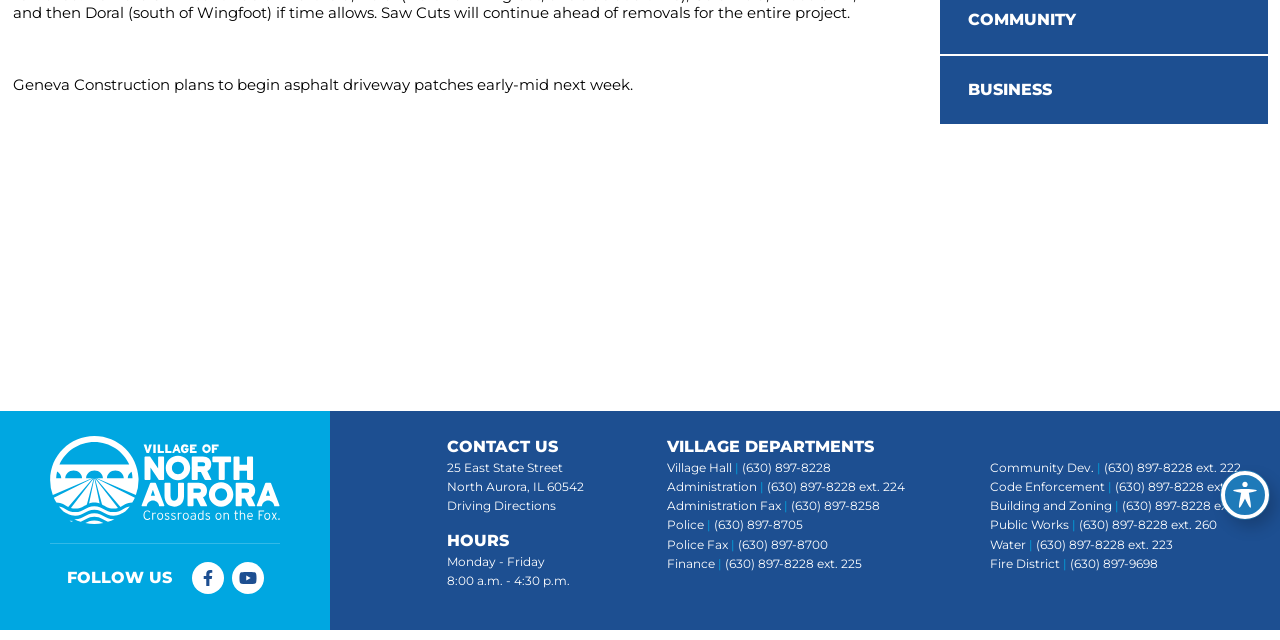Identify the bounding box for the UI element described as: "parent_node: FOLLOW US". Ensure the coordinates are four float numbers between 0 and 1, formatted as [left, top, right, bottom].

[0.039, 0.68, 0.219, 0.819]